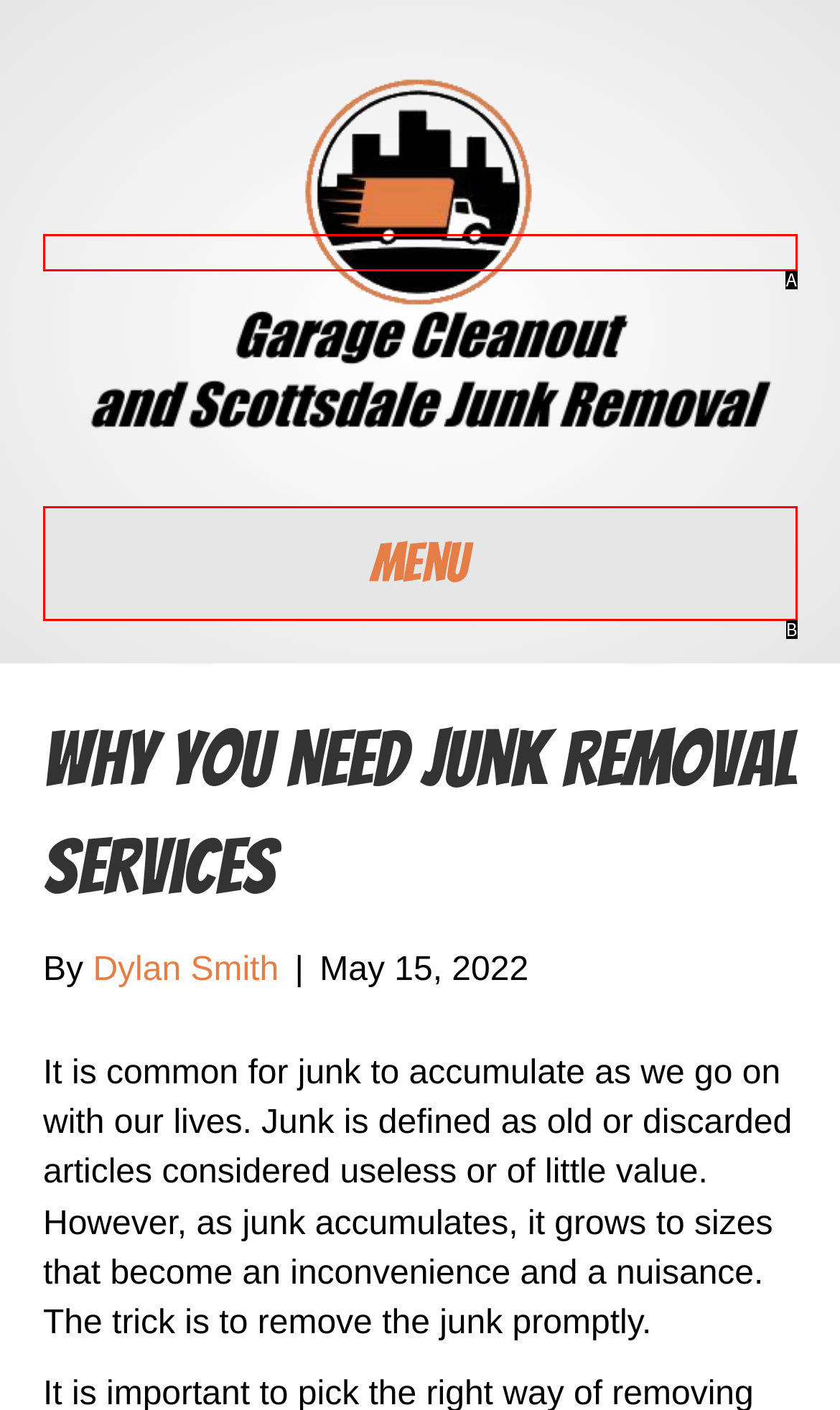Choose the option that aligns with the description: Menu
Respond with the letter of the chosen option directly.

B